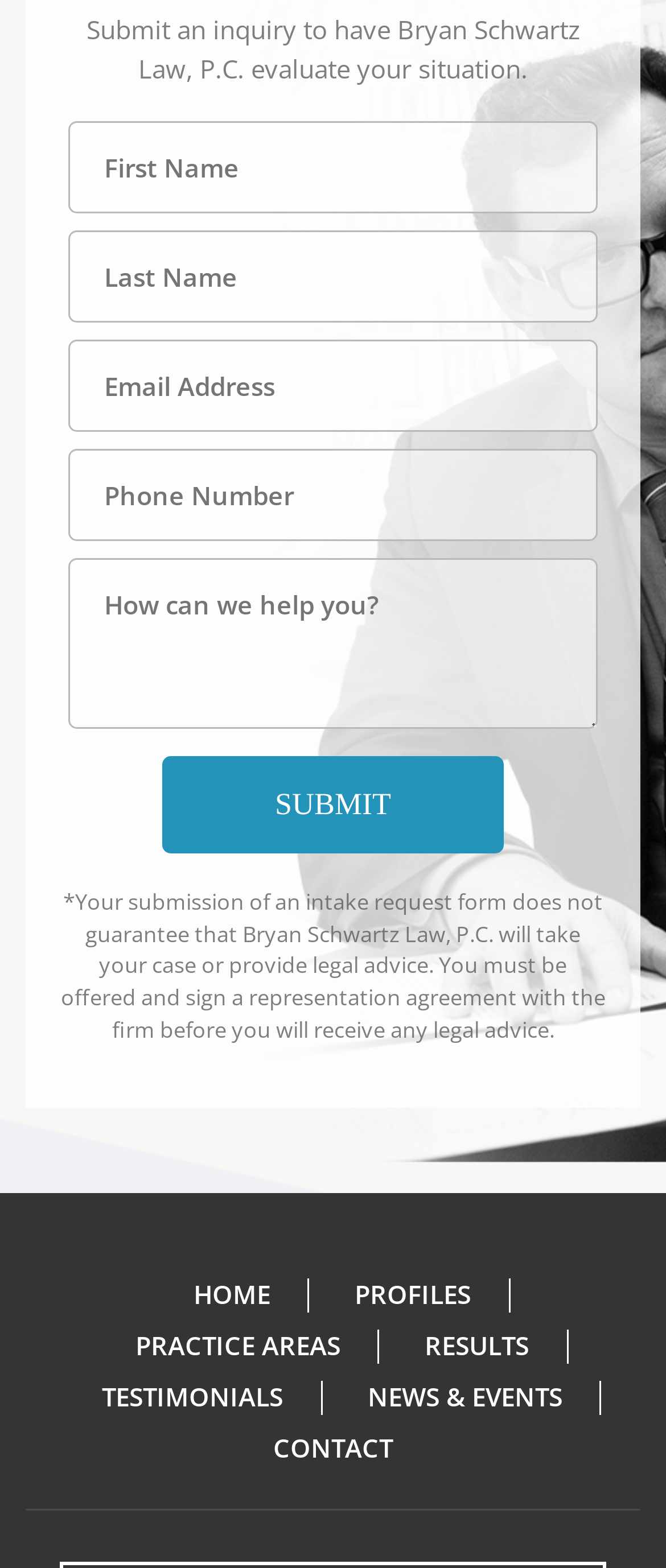Identify the bounding box coordinates of the section to be clicked to complete the task described by the following instruction: "View practice areas". The coordinates should be four float numbers between 0 and 1, formatted as [left, top, right, bottom].

[0.203, 0.846, 0.511, 0.868]